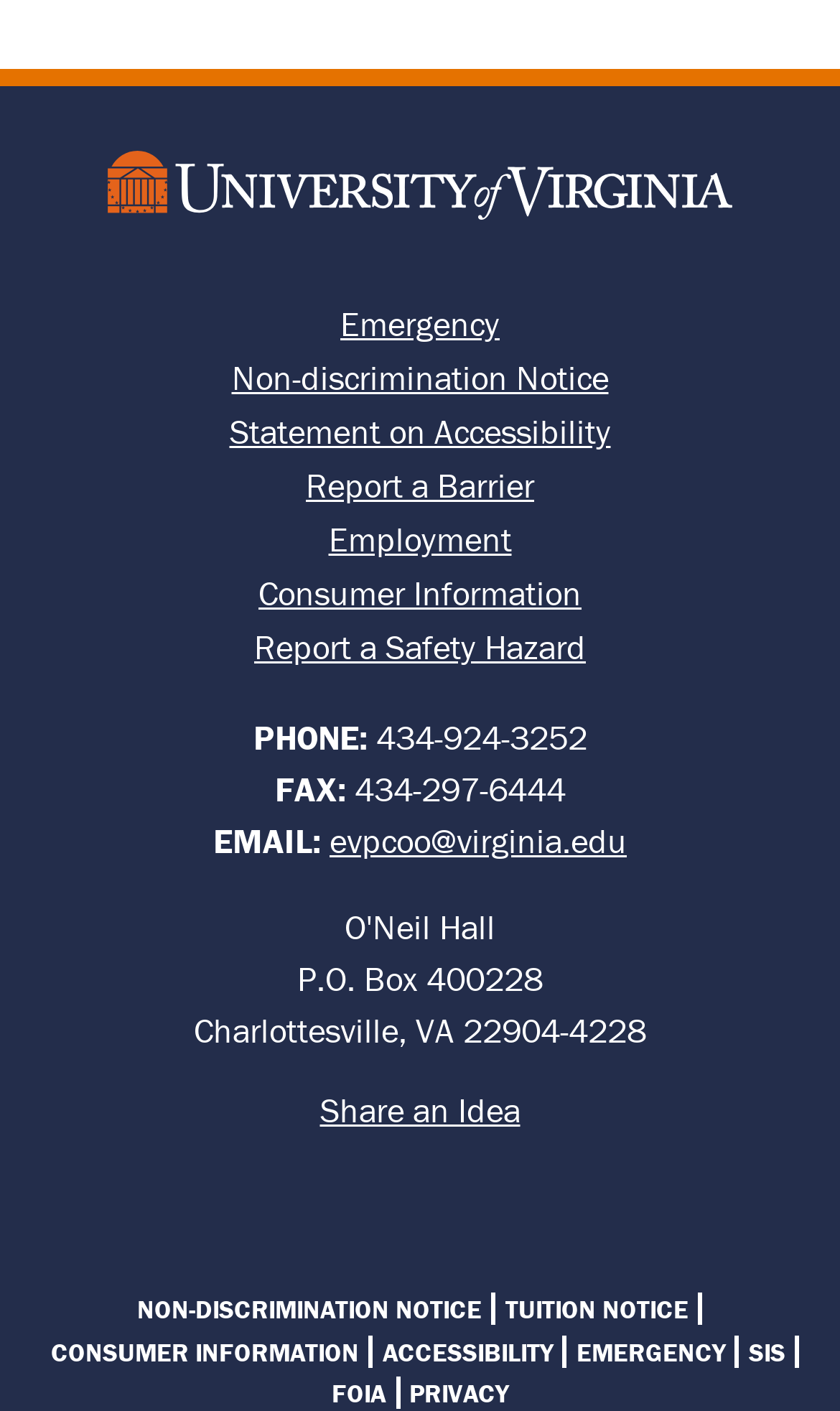Identify the bounding box coordinates of the section that should be clicked to achieve the task described: "Email evpcoo@virginia.edu".

[0.392, 0.58, 0.746, 0.611]